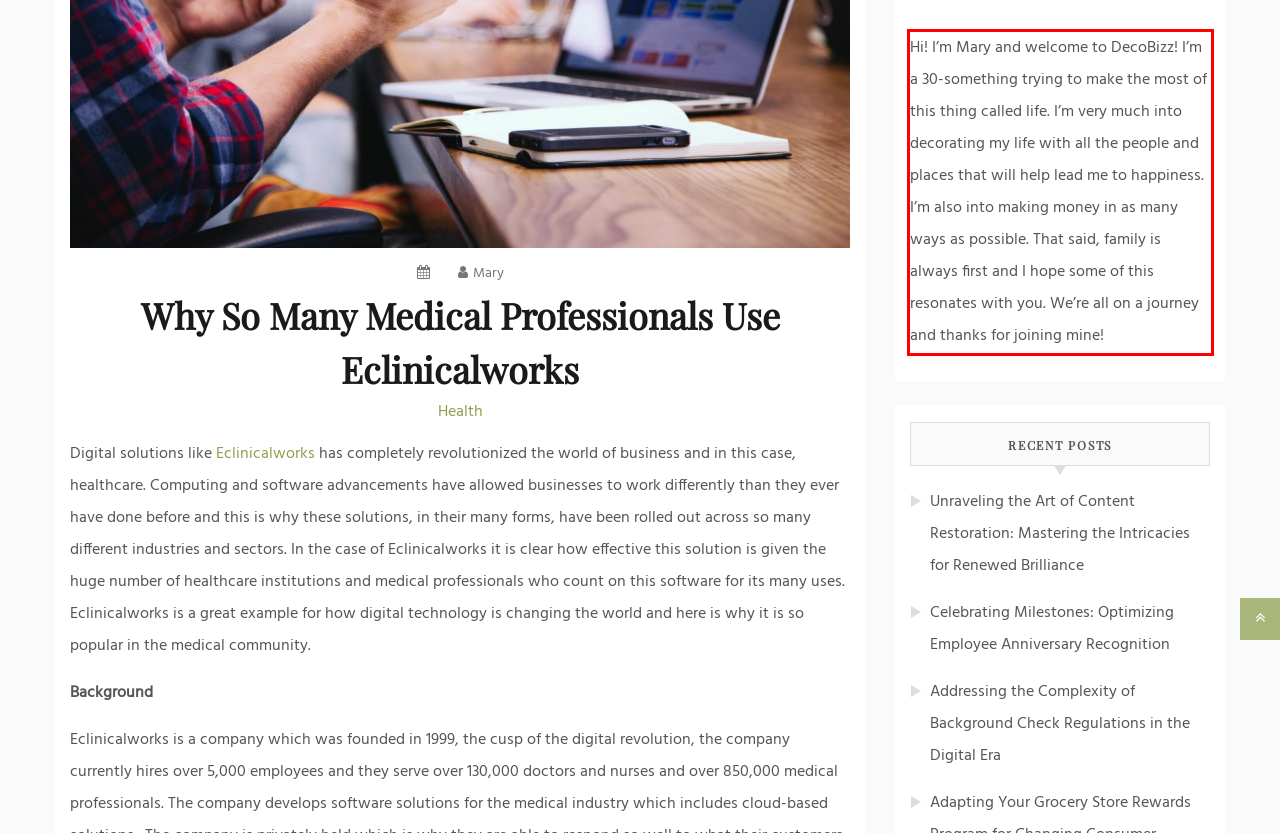Identify and extract the text within the red rectangle in the screenshot of the webpage.

Hi! I’m Mary and welcome to DecoBizz! I’m a 30-something trying to make the most of this thing called life. I’m very much into decorating my life with all the people and places that will help lead me to happiness. I’m also into making money in as many ways as possible. That said, family is always first and I hope some of this resonates with you. We’re all on a journey and thanks for joining mine!